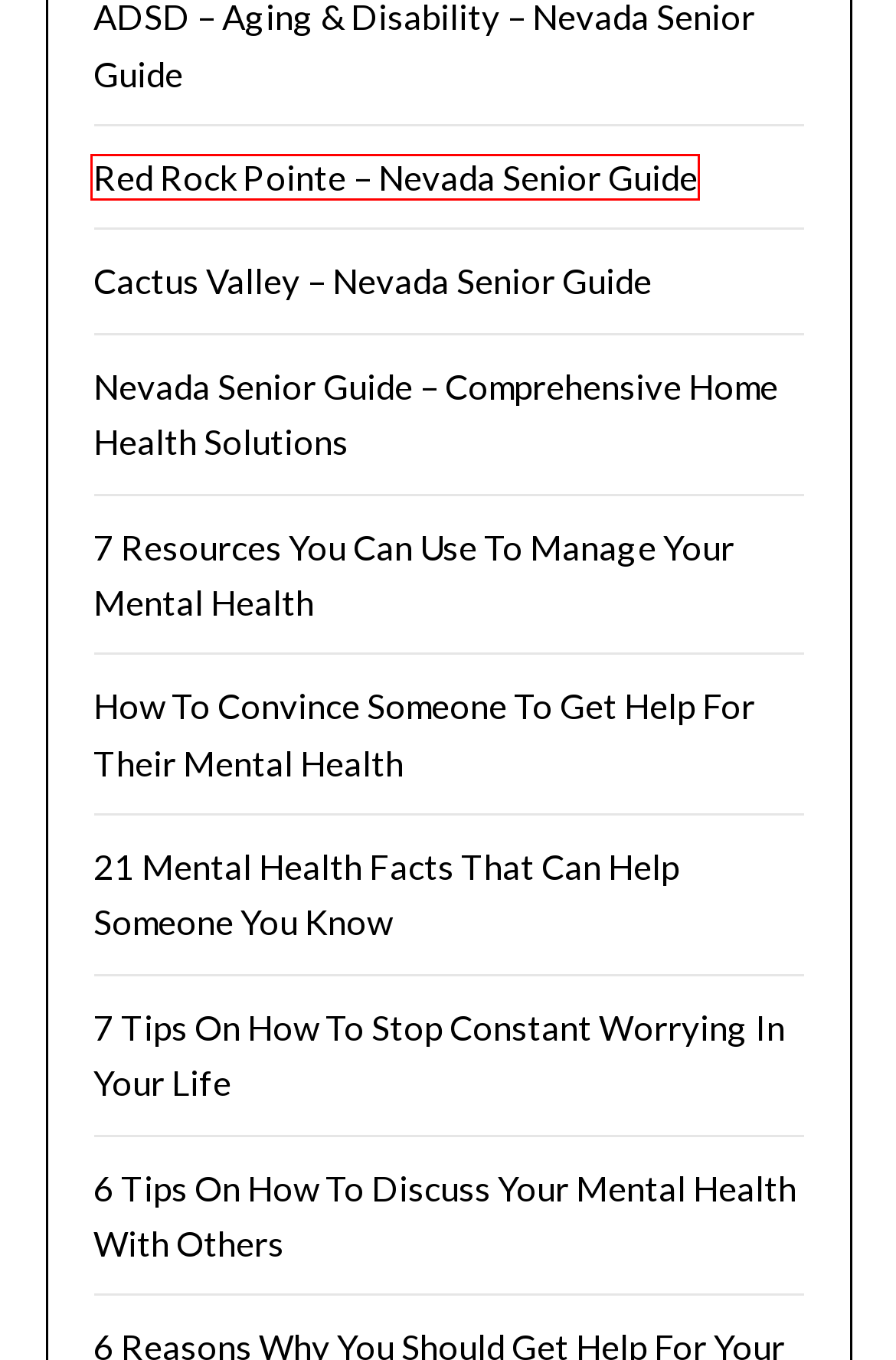Provided is a screenshot of a webpage with a red bounding box around an element. Select the most accurate webpage description for the page that appears after clicking the highlighted element. Here are the candidates:
A. 7 Tips On How To Stop Constant Worrying In Your Life – Nevada Senior Guide
B. Nevada Senior Guide – Comprehensive Home Health Solutions – Nevada Senior Guide
C. Cactus Valley – Nevada Senior Guide – Nevada Senior Guide
D. Red Rock Pointe – Nevada Senior Guide – Nevada Senior Guide
E. How To Convince Someone To Get Help For Their Mental Health – Nevada Senior Guide
F. Circle of Life Community Hospice – Nevada Senior Guide
G. 21 Mental Health Facts That Can Help Someone You Know – Nevada Senior Guide
H. 6 Tips On How To Discuss Your Mental Health With Others – Nevada Senior Guide

D